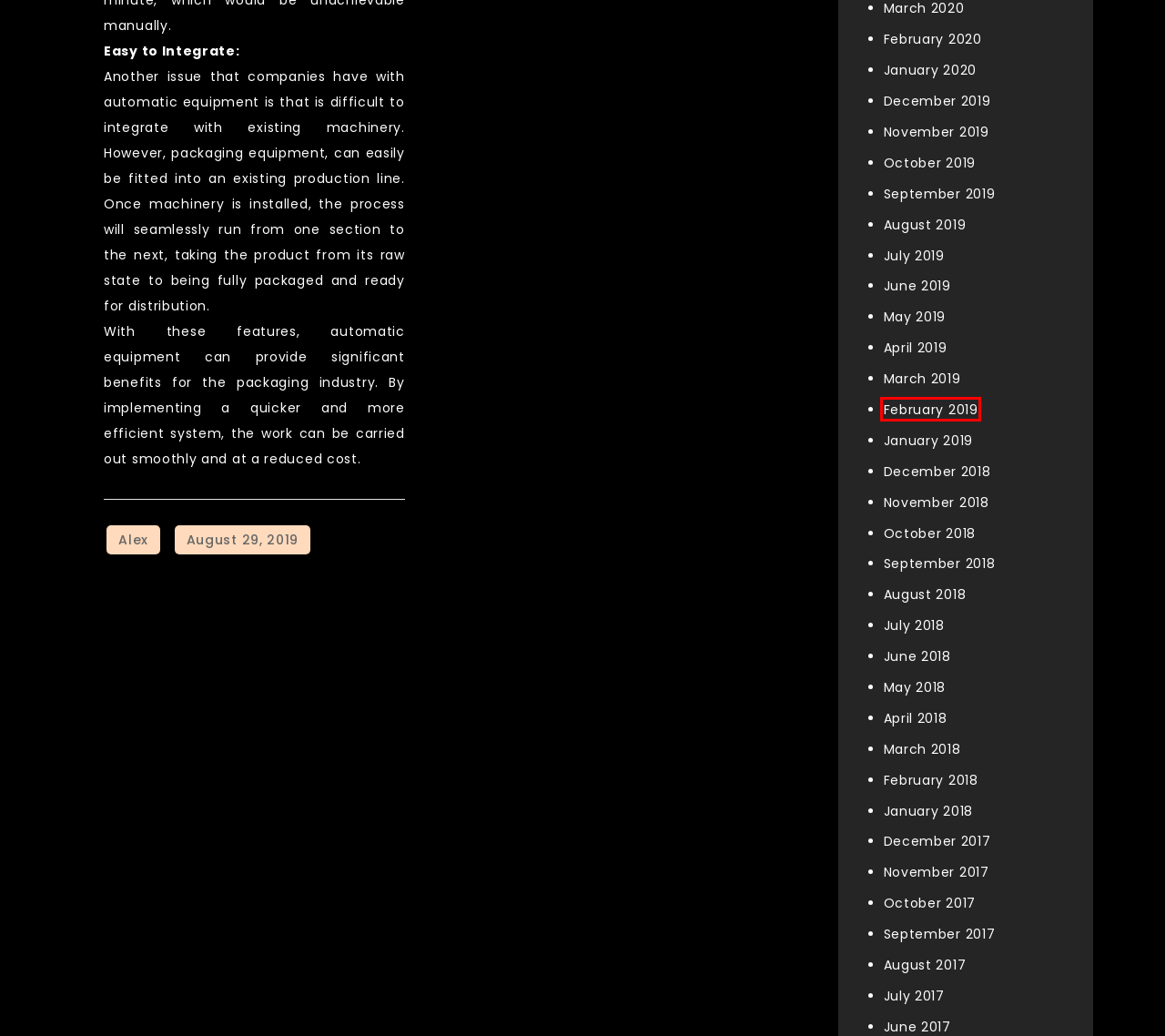You are provided with a screenshot of a webpage containing a red rectangle bounding box. Identify the webpage description that best matches the new webpage after the element in the bounding box is clicked. Here are the potential descriptions:
A. Alex – Strategies for business goals
B. January 2019 – Strategies for business goals
C. February 2019 – Strategies for business goals
D. March 2019 – Strategies for business goals
E. August 2019 – Strategies for business goals
F. October 2017 – Strategies for business goals
G. June 2018 – Strategies for business goals
H. September 2017 – Strategies for business goals

C